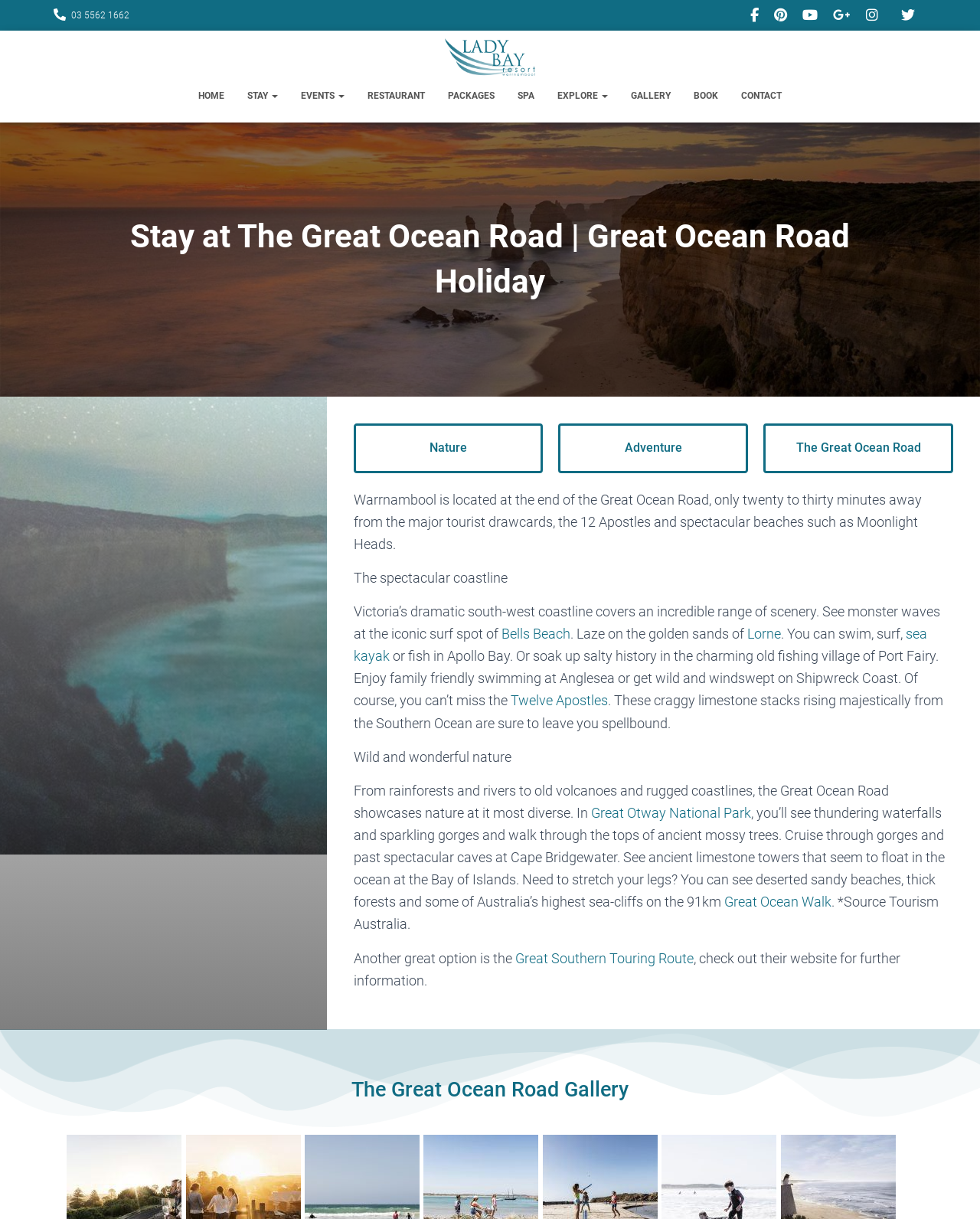Determine the bounding box coordinates of the clickable region to carry out the instruction: "Click the BOOK button".

[0.696, 0.063, 0.745, 0.094]